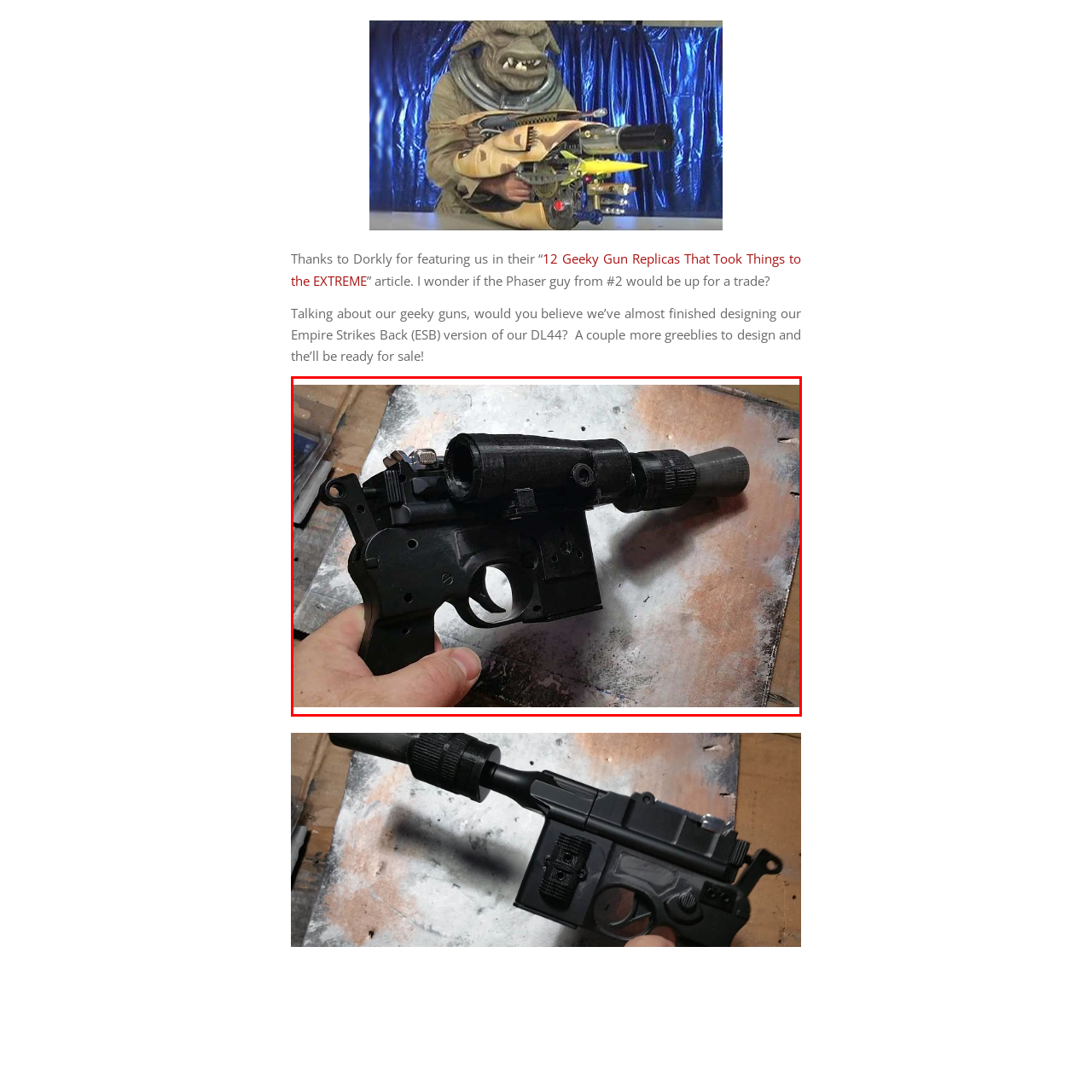View the part of the image surrounded by red, What is the background of the image? Respond with a concise word or phrase.

Work surface